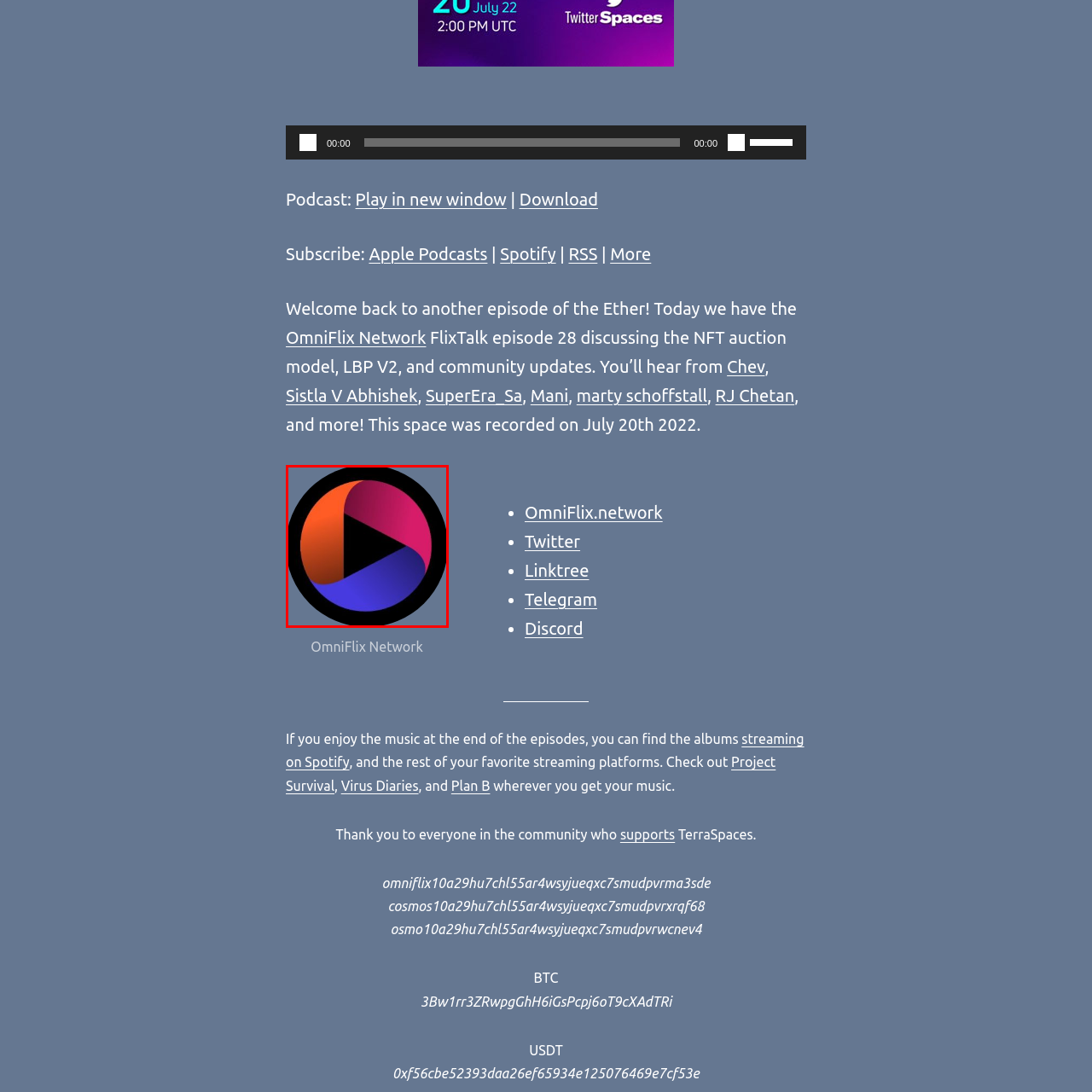Please examine the section highlighted with a blue border and provide a thorough response to the following question based on the visual information: 
What does the play button symbol in the logo represent?

The play button symbol in the logo is mentioned as symbolizing its connection to audio and video content, particularly in the context of podcasts and streaming media, which implies that the OmniFlix Network is related to the distribution or consumption of multimedia content.